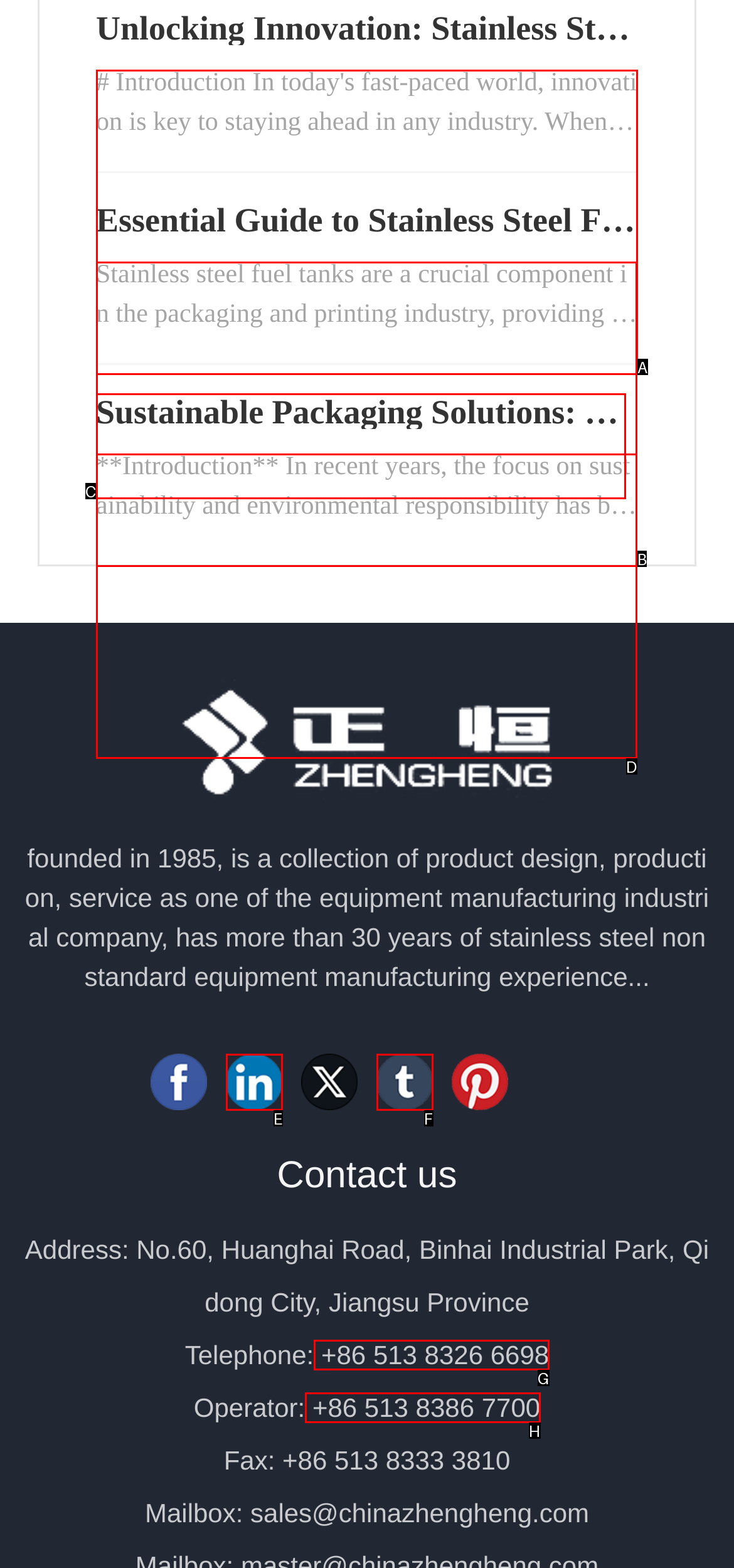Given the description: +86 513 8326 6698, identify the matching option. Answer with the corresponding letter.

G